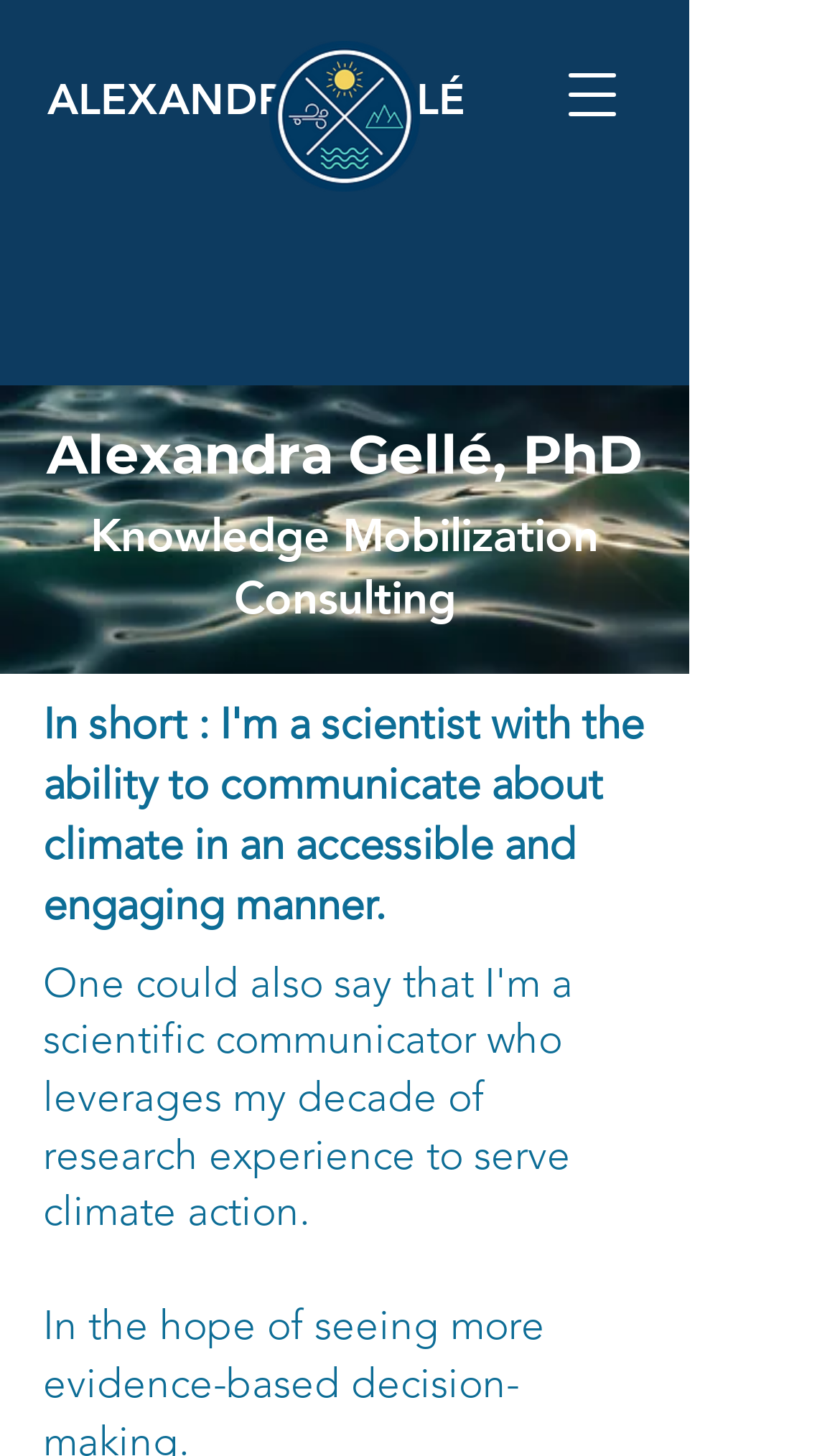What is the principal heading displayed on the webpage?

Knowledge Mobilization Consulting